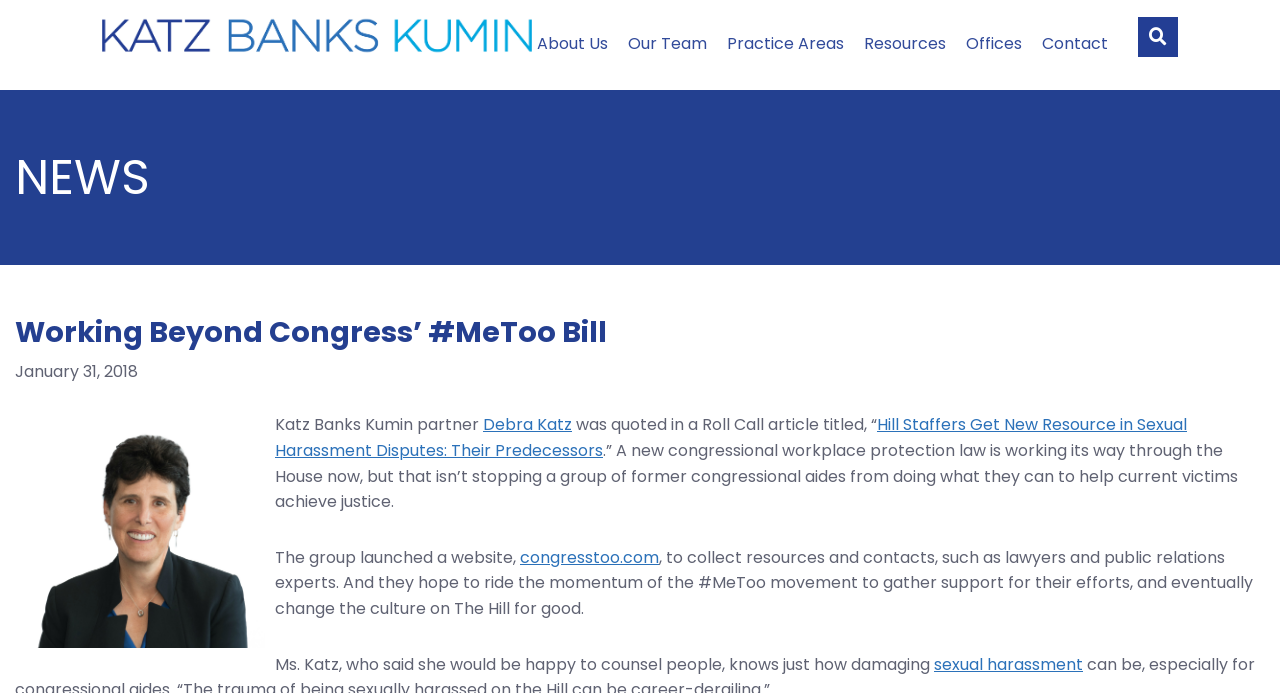Identify the bounding box coordinates of the region I need to click to complete this instruction: "Read the news about Hill Staffers Get New Resource in Sexual Harassment Disputes".

[0.215, 0.596, 0.927, 0.667]